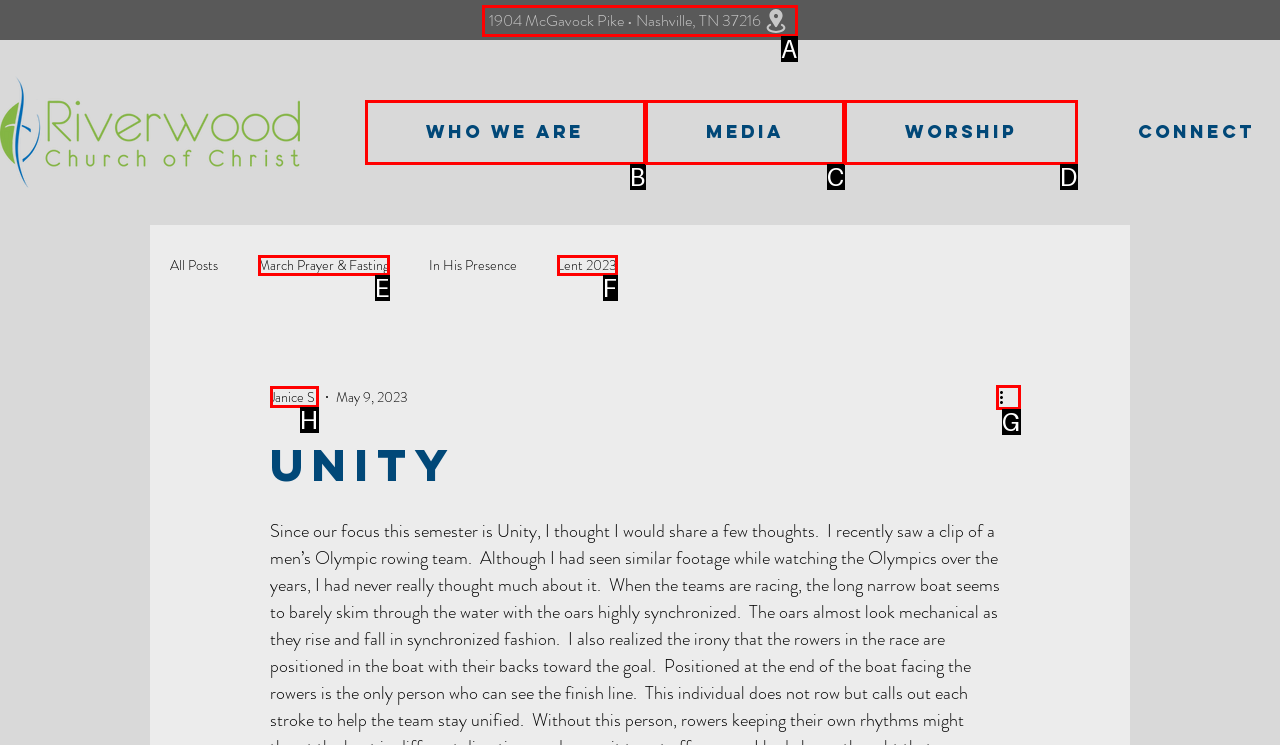From the choices provided, which HTML element best fits the description: MEDIA? Answer with the appropriate letter.

C